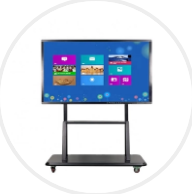Please give a one-word or short phrase response to the following question: 
What are some possible uses of the interactive panel?

Presentations, annotations, video conferencing